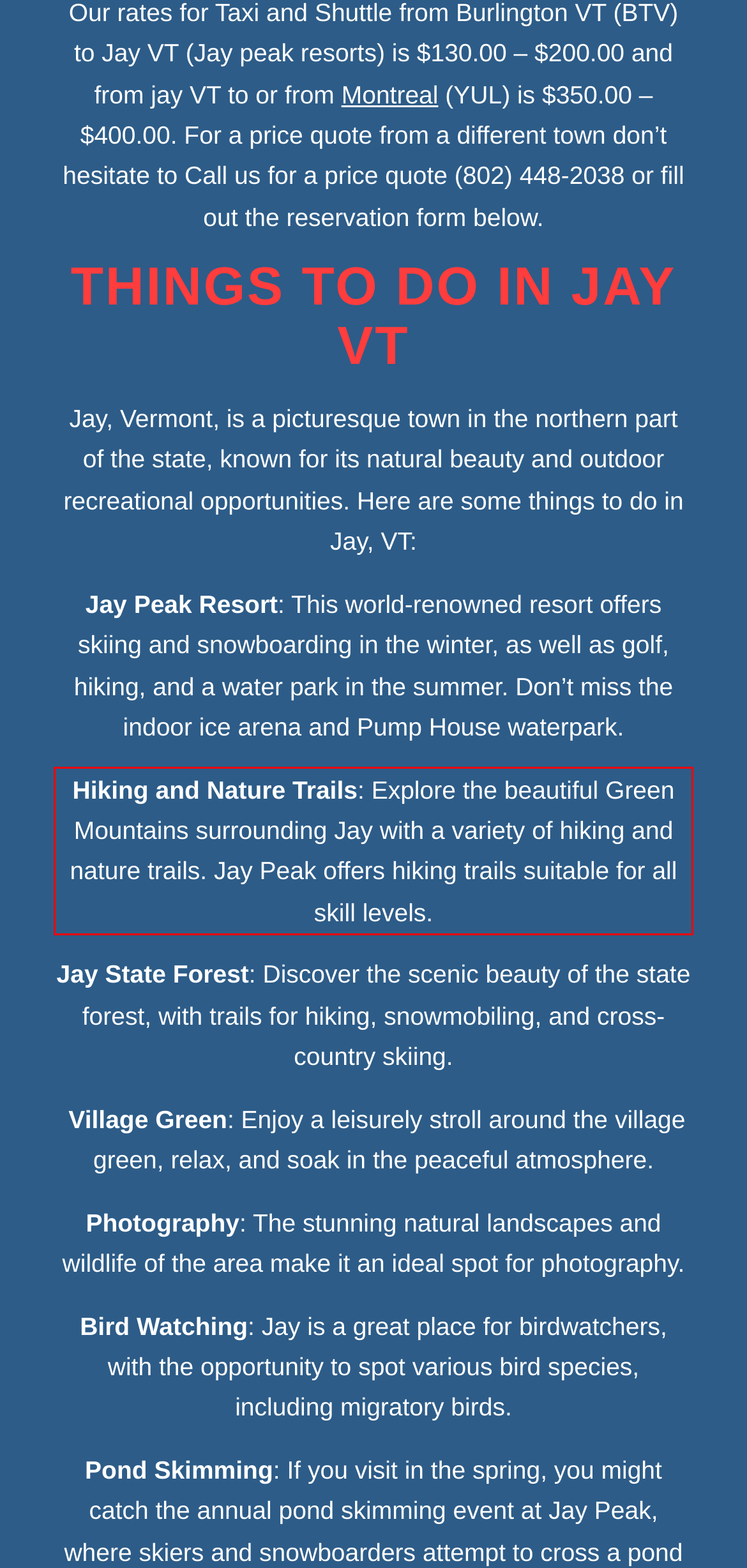Please identify and extract the text content from the UI element encased in a red bounding box on the provided webpage screenshot.

Hiking and Nature Trails: Explore the beautiful Green Mountains surrounding Jay with a variety of hiking and nature trails. Jay Peak offers hiking trails suitable for all skill levels.